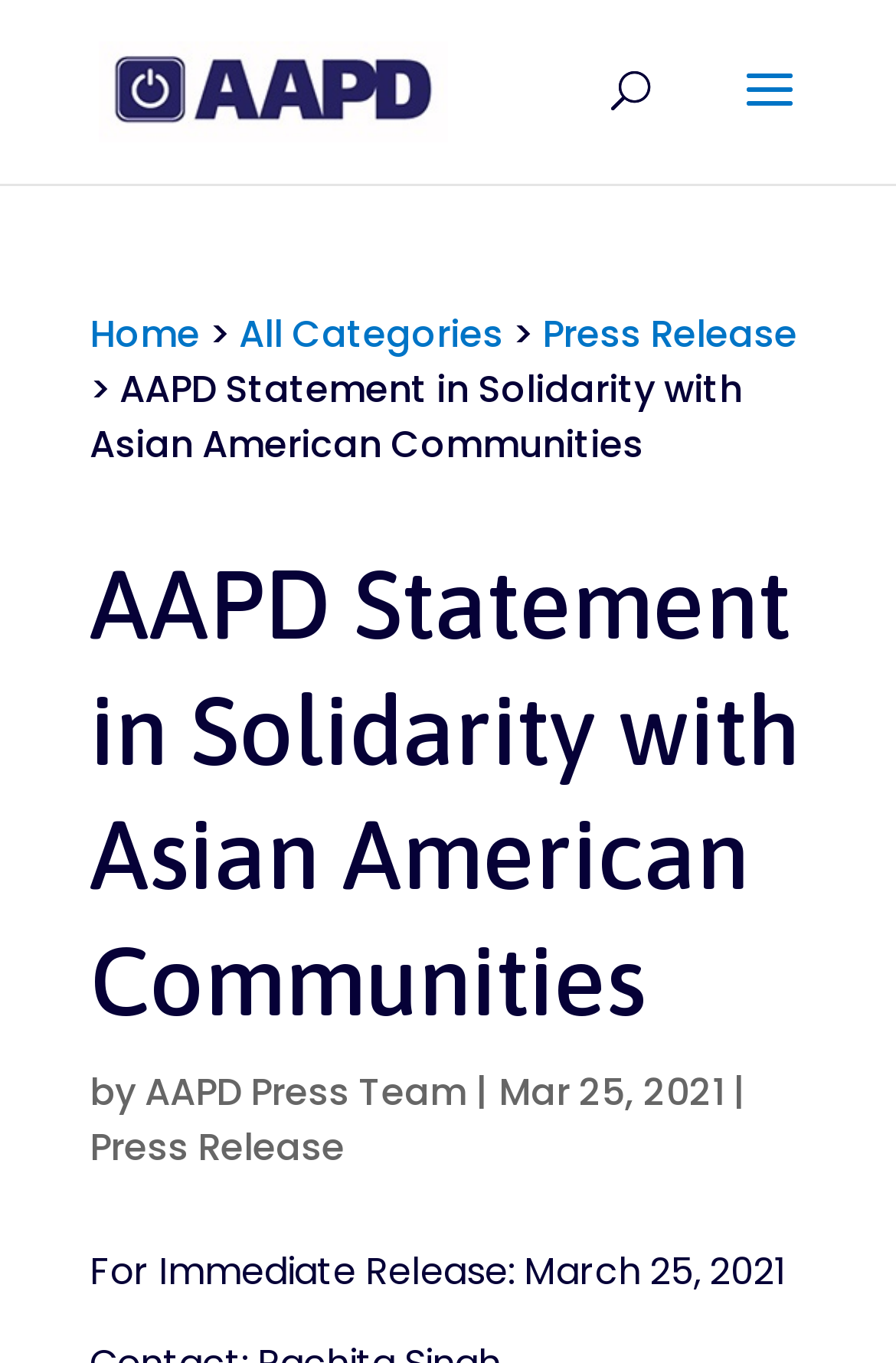Review the image closely and give a comprehensive answer to the question: What is the name of the organization?

The name of the organization can be found in the top-left corner of the webpage, where the logo and the text 'AAPD' are located.